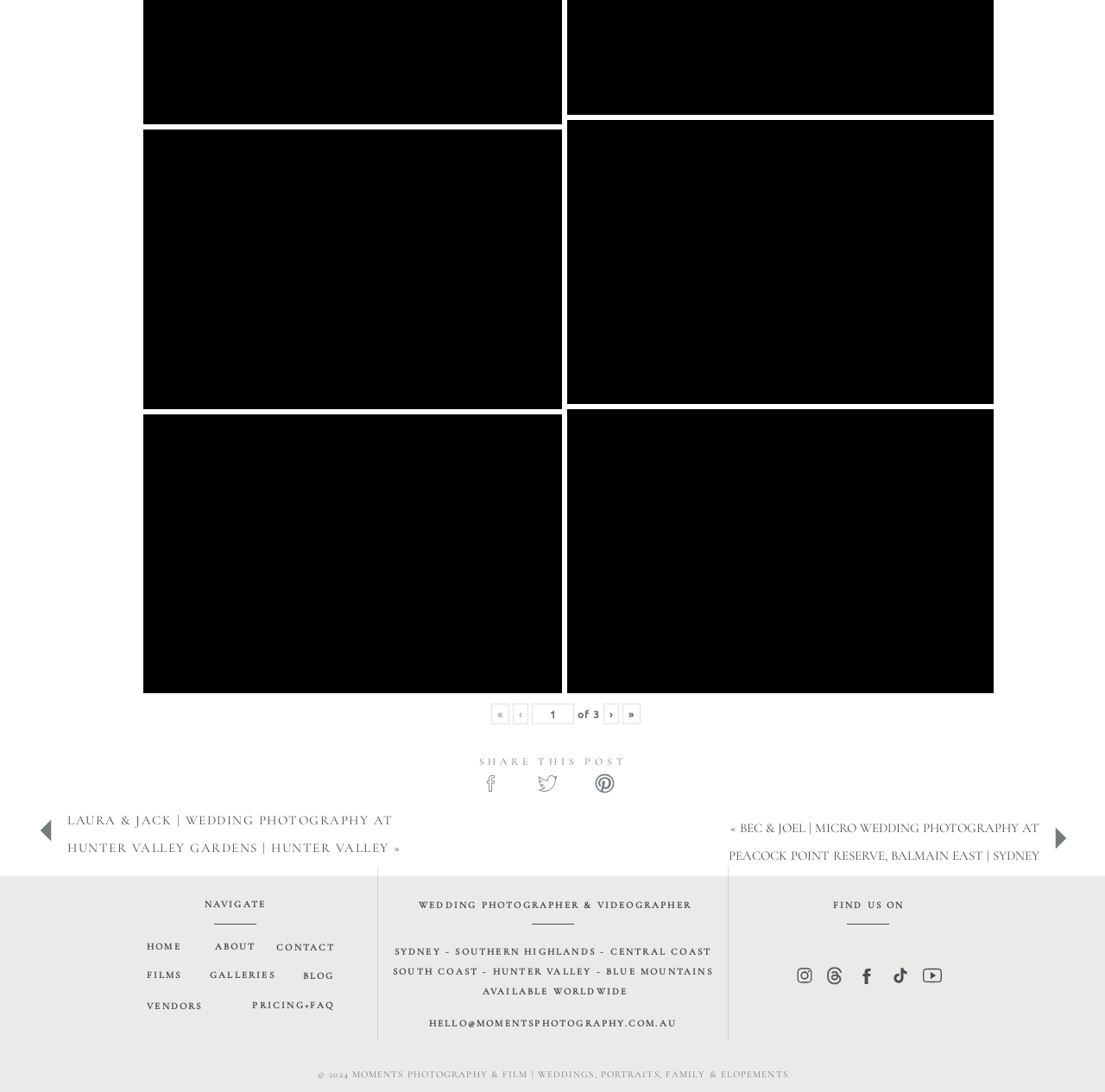Extract the bounding box coordinates of the UI element described by: "parent_node: SHARE THIS POST". The coordinates should include four float numbers ranging from 0 to 1, e.g., [left, top, right, bottom].

[0.486, 0.708, 0.505, 0.727]